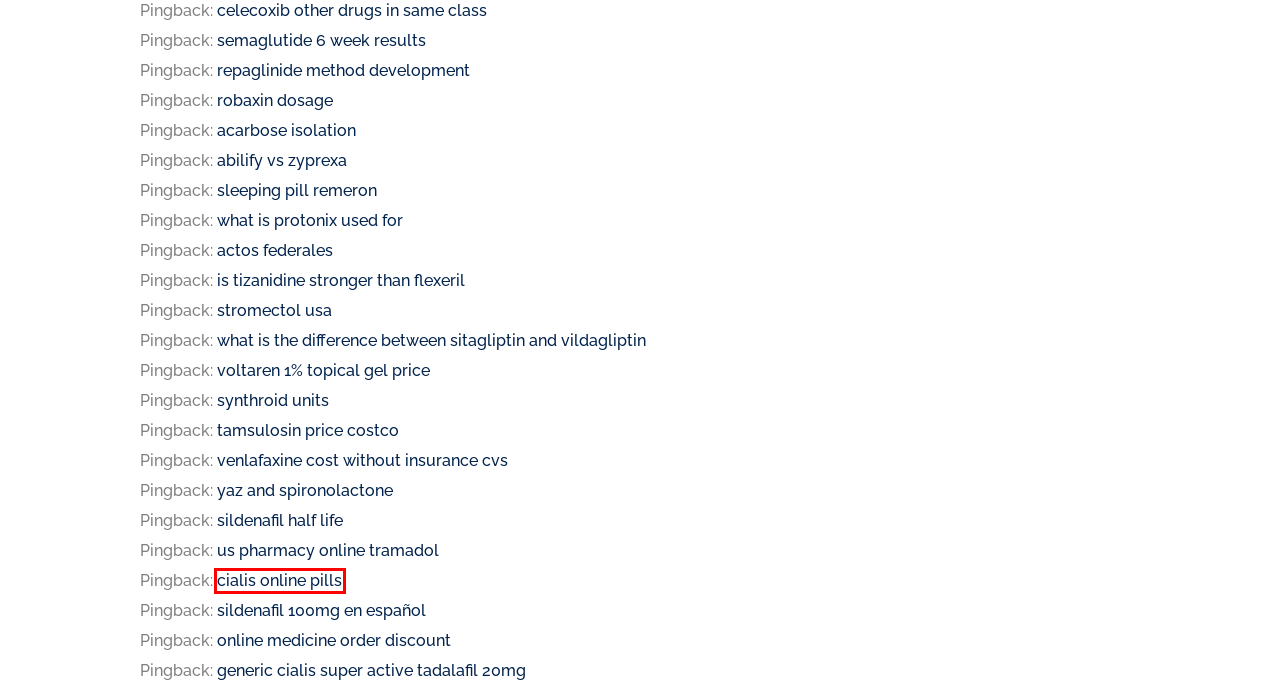Examine the screenshot of a webpage with a red rectangle bounding box. Select the most accurate webpage description that matches the new webpage after clicking the element within the bounding box. Here are the candidates:
A. Sildenafil Citrate 100mg Tablets
B. Actos (pioglitazone hydrochloride) Online
C. Cialis 2024
D. Remeron (Mirtazapine) Online No Prescription
E. Tamsulosin (Flomax) - U.S. & International
F. Buy Semaglutide Online • Price & Costs
G. Celebrex 50mg, 100mg, 200mg and 400mg
H. Pharmacy Online 24

C